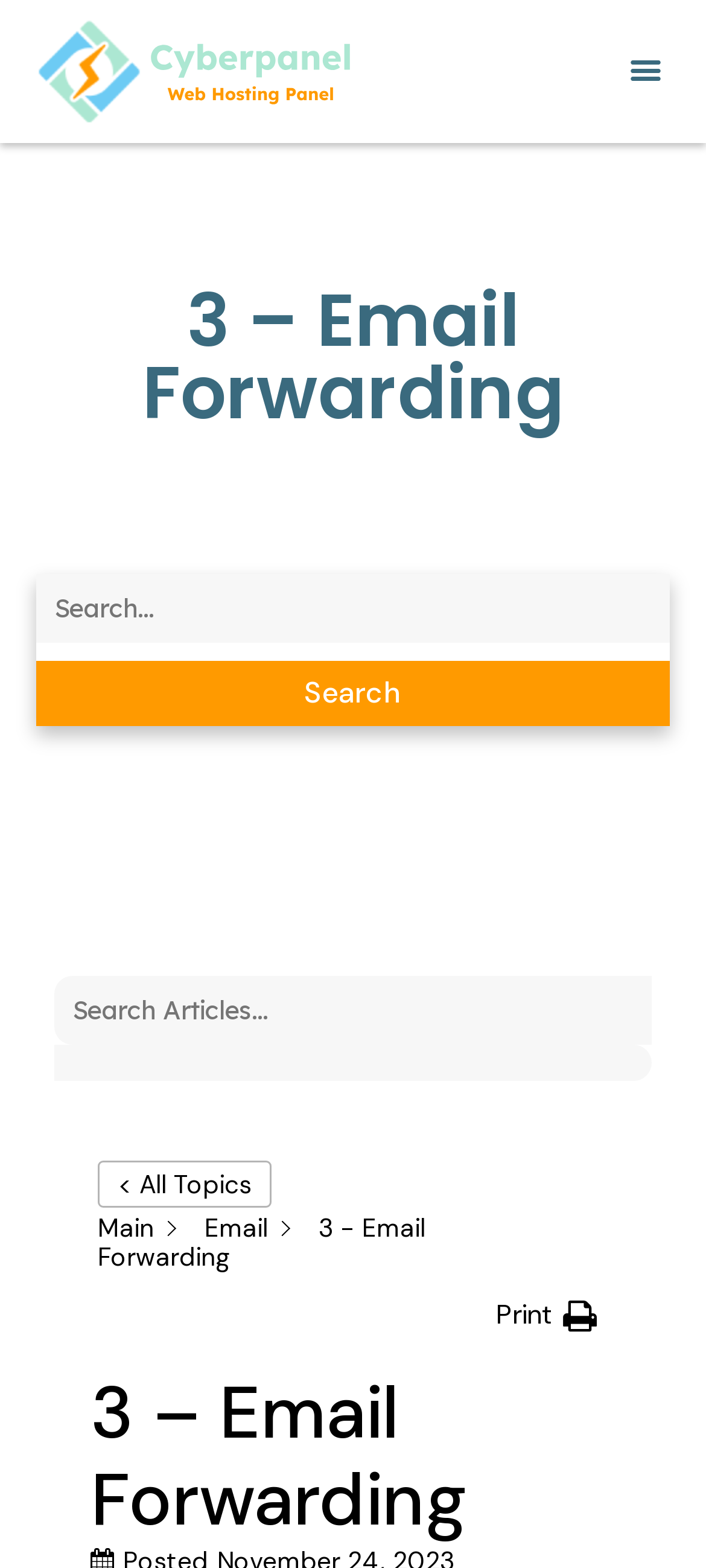How many search boxes are there?
Please provide a single word or phrase based on the screenshot.

2